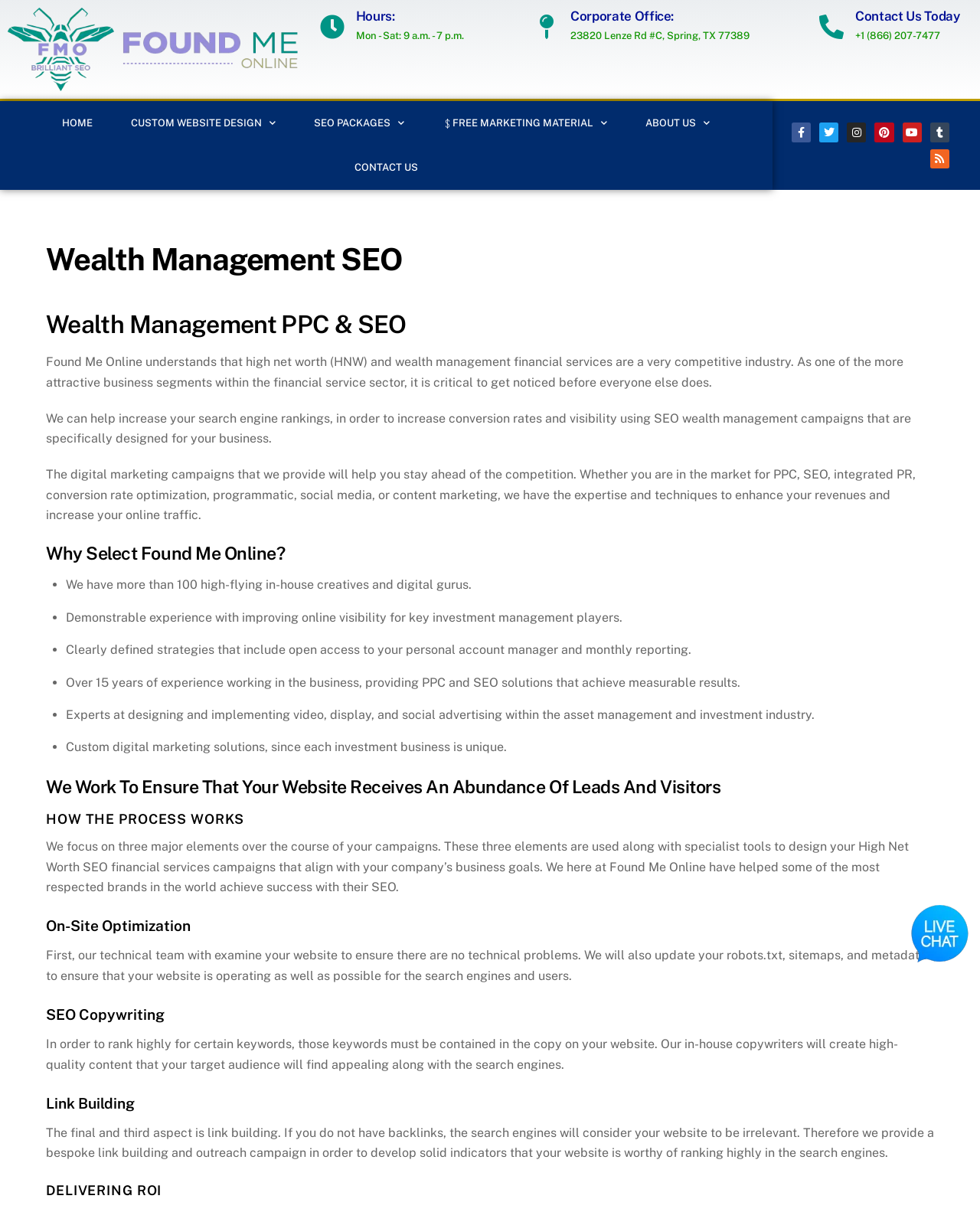What is the company's phone number?
Look at the image and answer with only one word or phrase.

+1 (866) 207-7477